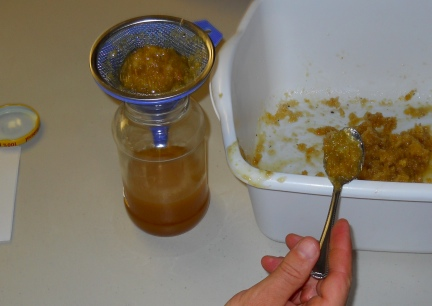What is the white container used for?
Please provide a single word or phrase answer based on the image.

To store leftover honeycomb